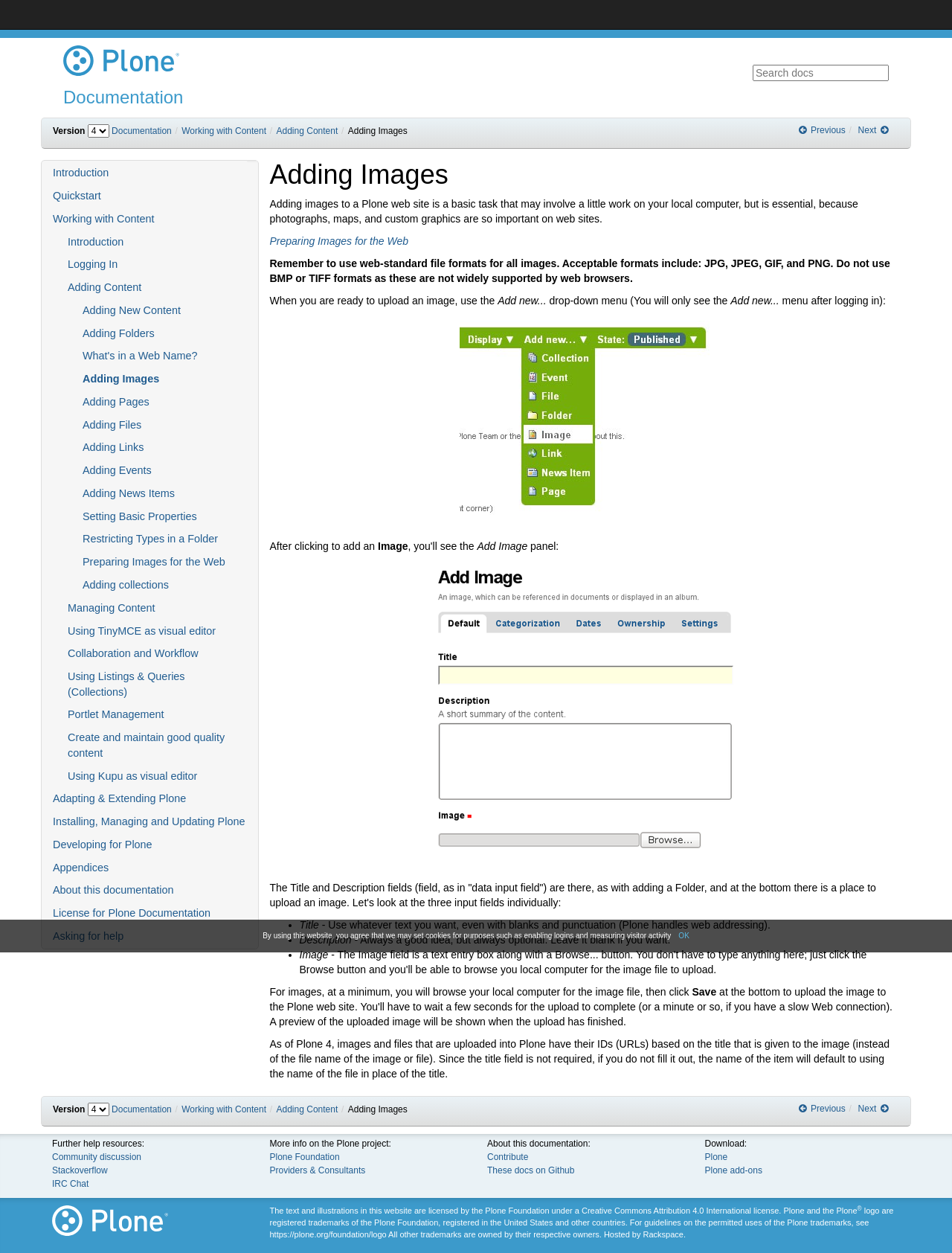How many types of file formats are acceptable for images?
Please answer the question with as much detail and depth as you can.

According to the webpage, acceptable file formats for images include JPG, JPEG, GIF, and PNG, which are four types of file formats.